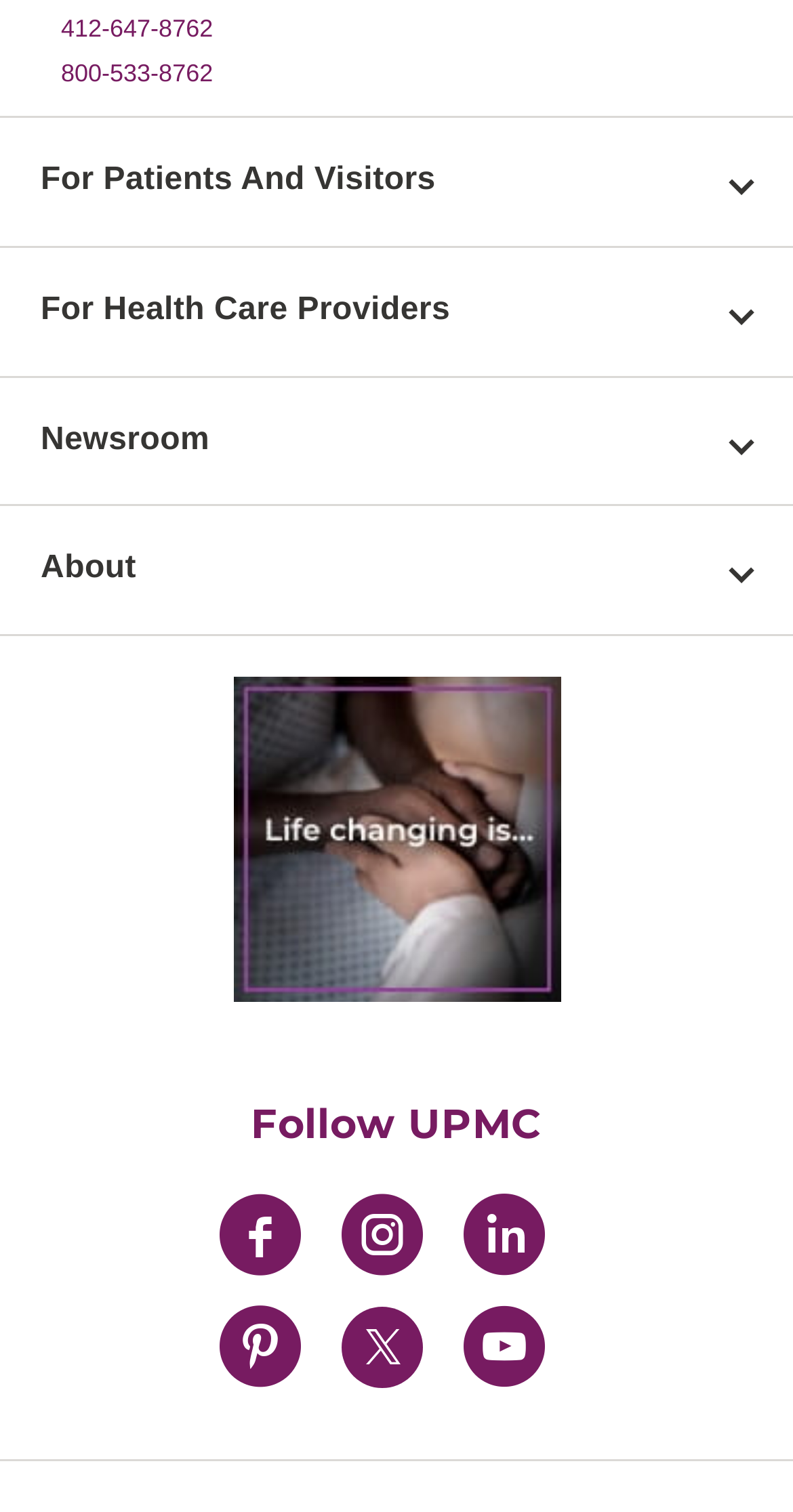Find the bounding box coordinates of the element to click in order to complete the given instruction: "Follow UPMC on Facebook."

[0.277, 0.793, 0.379, 0.852]